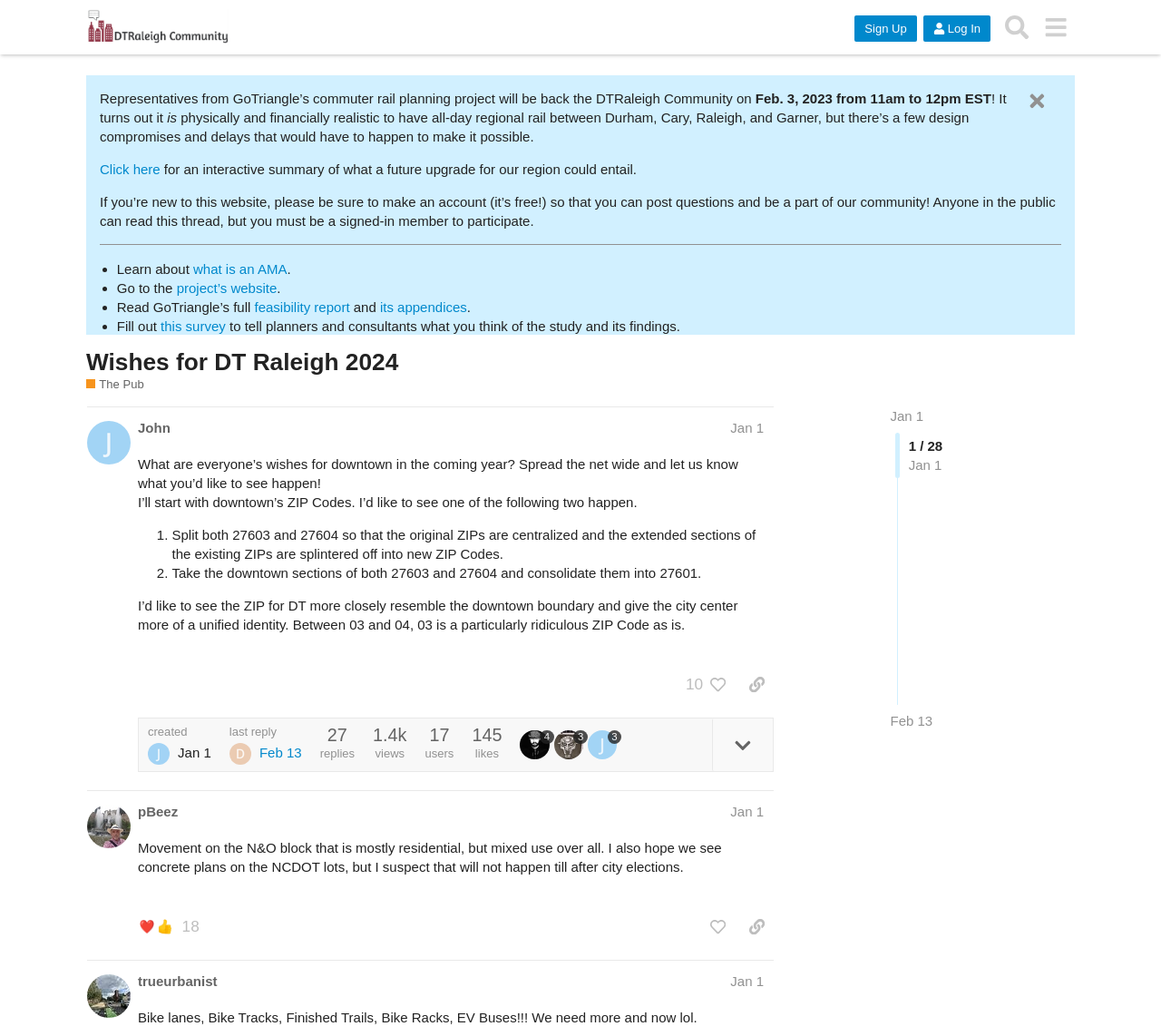Locate the bounding box coordinates of the UI element described by: "​". Provide the coordinates as four float numbers between 0 and 1, formatted as [left, top, right, bottom].

[0.873, 0.085, 0.914, 0.109]